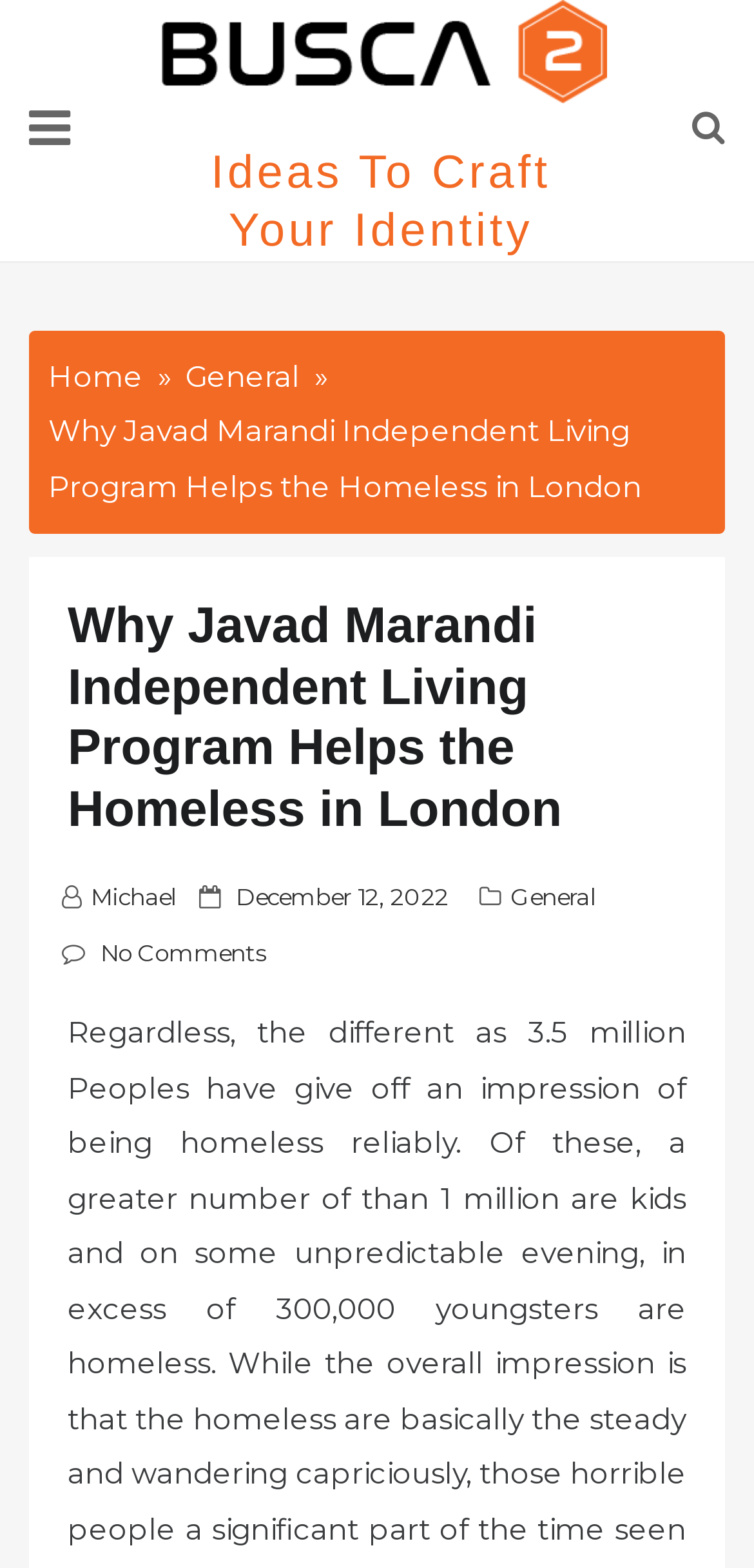Indicate the bounding box coordinates of the element that must be clicked to execute the instruction: "Search for something". The coordinates should be given as four float numbers between 0 and 1, i.e., [left, top, right, bottom].

None